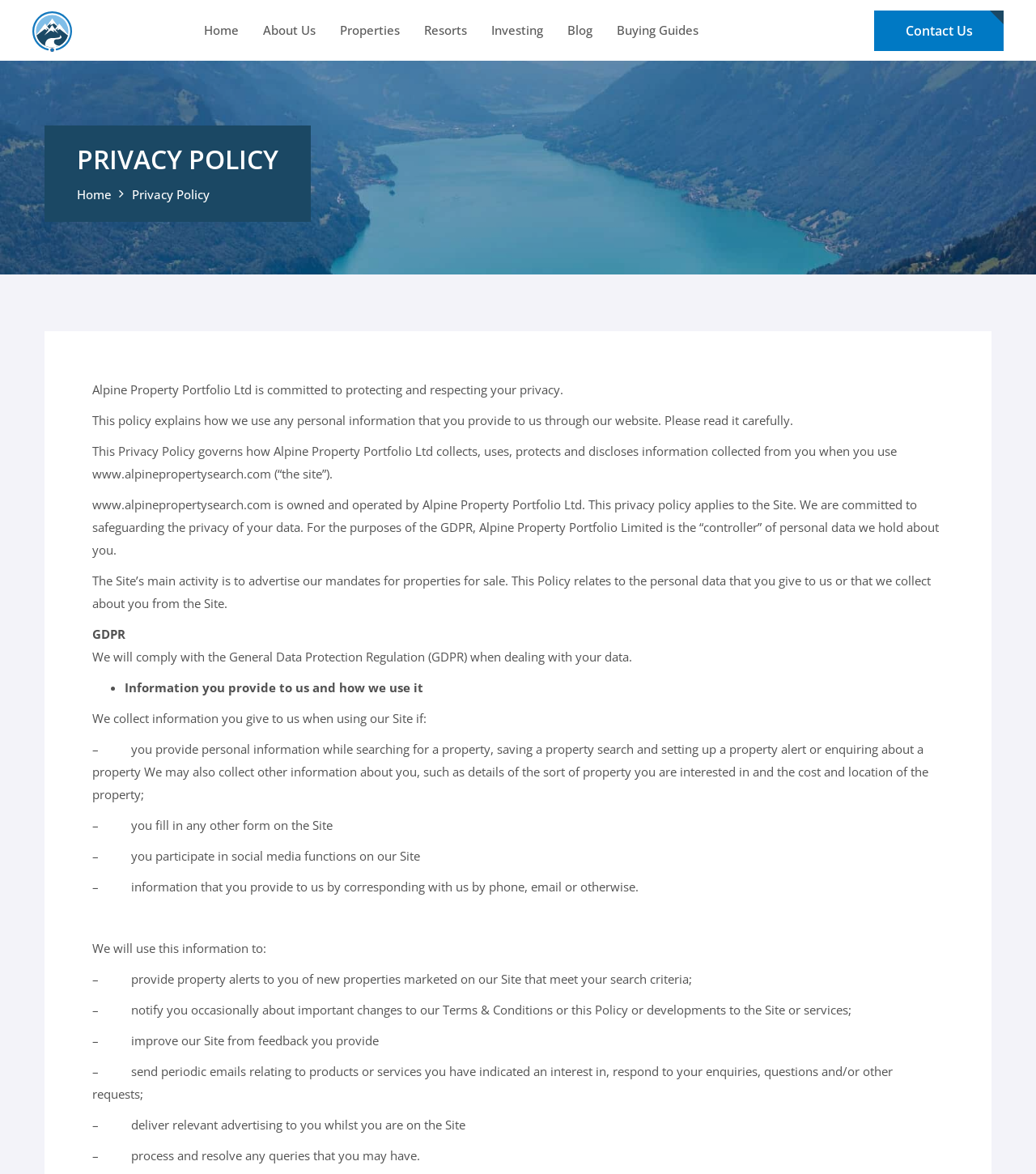Determine the bounding box coordinates for the element that should be clicked to follow this instruction: "Click on 'About Us'". The coordinates should be given as four float numbers between 0 and 1, in the format [left, top, right, bottom].

[0.254, 0.019, 0.305, 0.032]